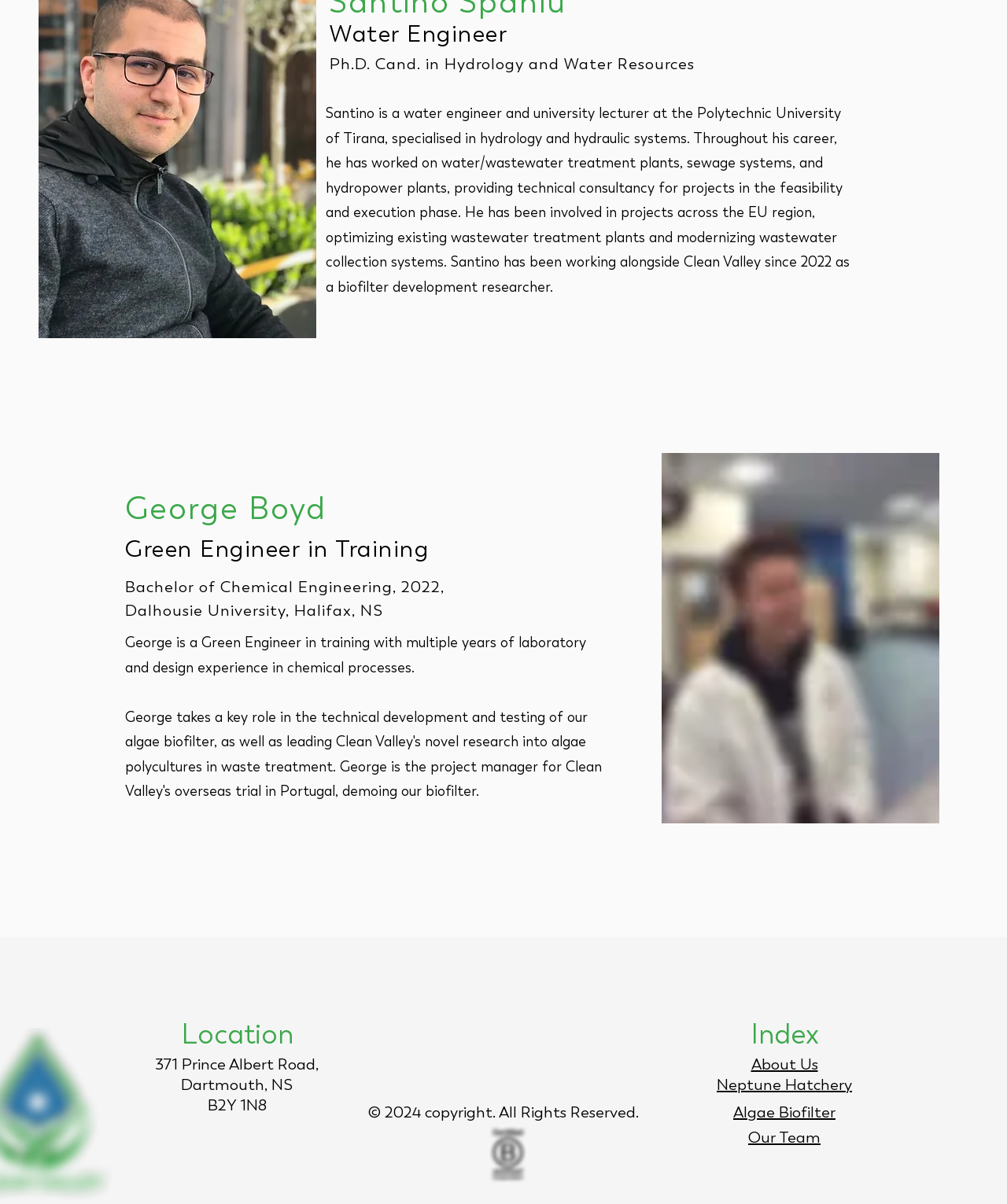How many social media links are available?
Give a one-word or short-phrase answer derived from the screenshot.

3